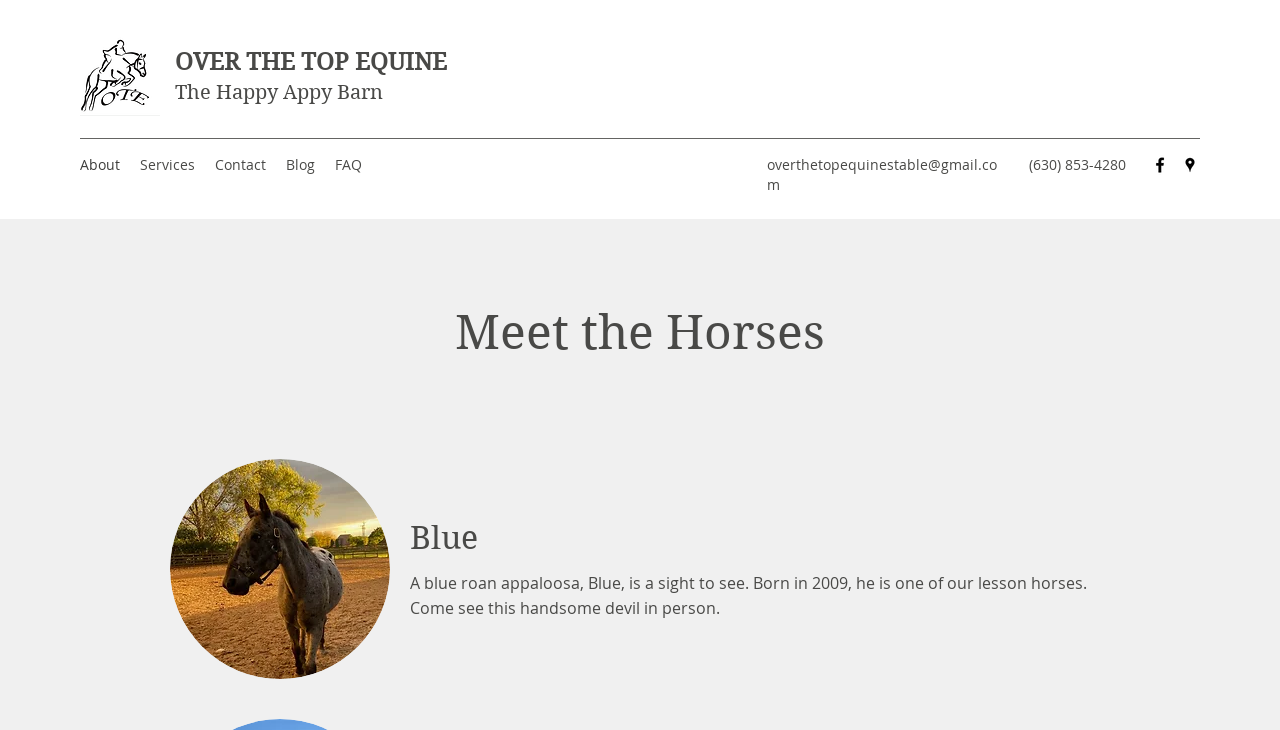Provide your answer to the question using just one word or phrase: What is the breed of the horse Blue?

Appaloosa